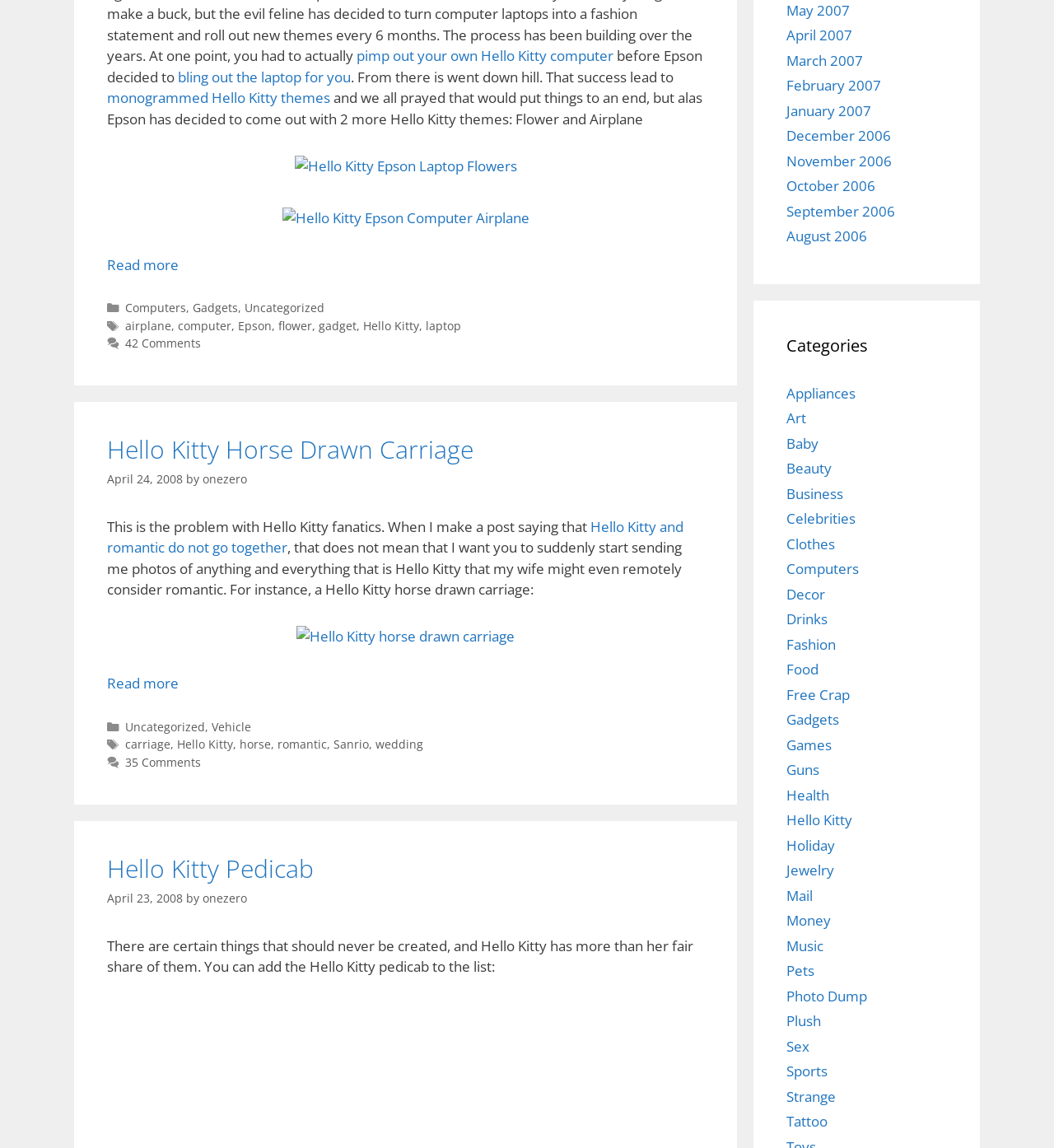Show the bounding box coordinates of the region that should be clicked to follow the instruction: "view the Hello Kitty Epson Laptop Flowers image."

[0.279, 0.135, 0.49, 0.154]